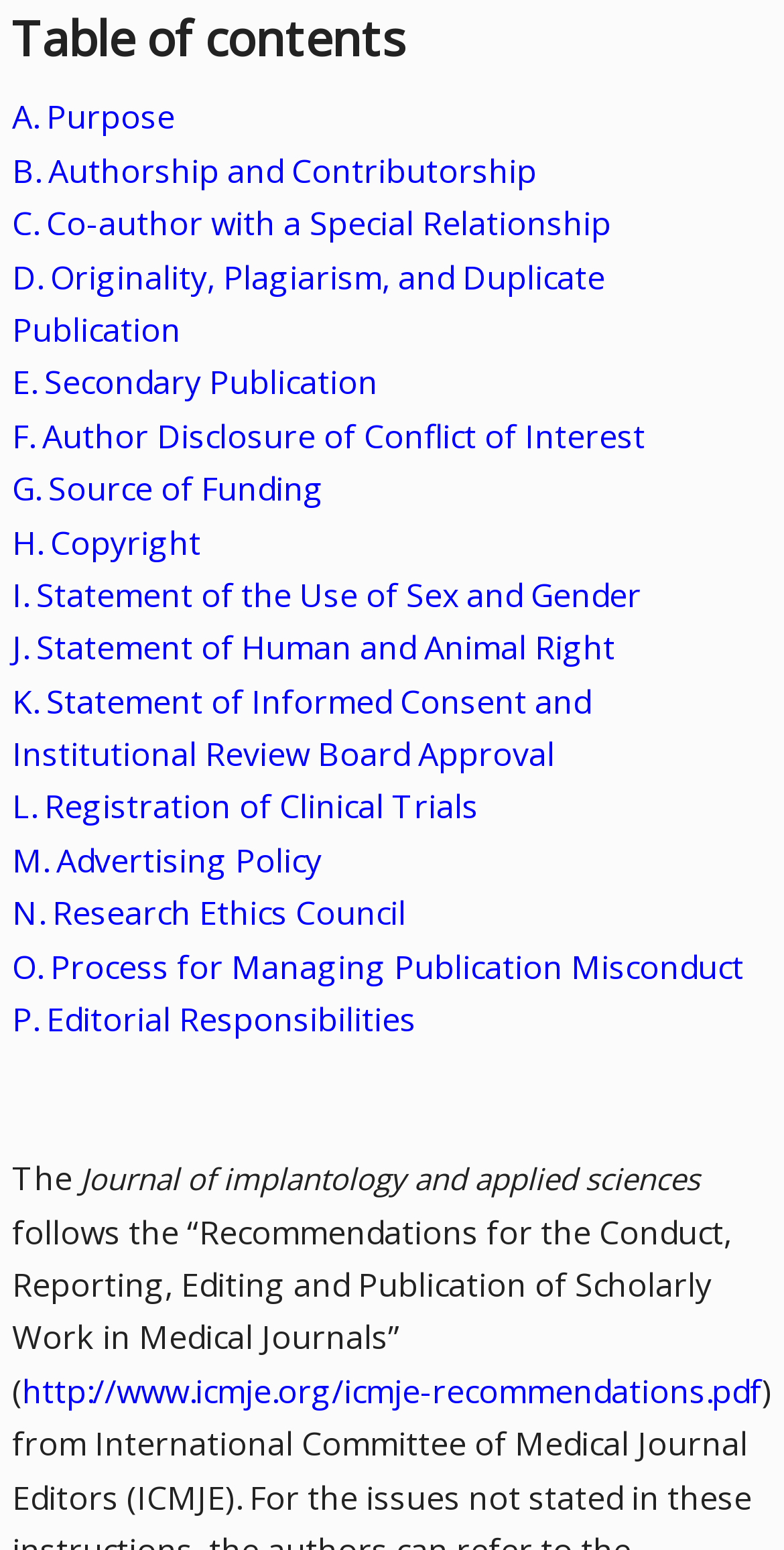Find the bounding box coordinates for the UI element whose description is: "L. Registration of Clinical Trials". The coordinates should be four float numbers between 0 and 1, in the format [left, top, right, bottom].

[0.015, 0.506, 0.61, 0.535]